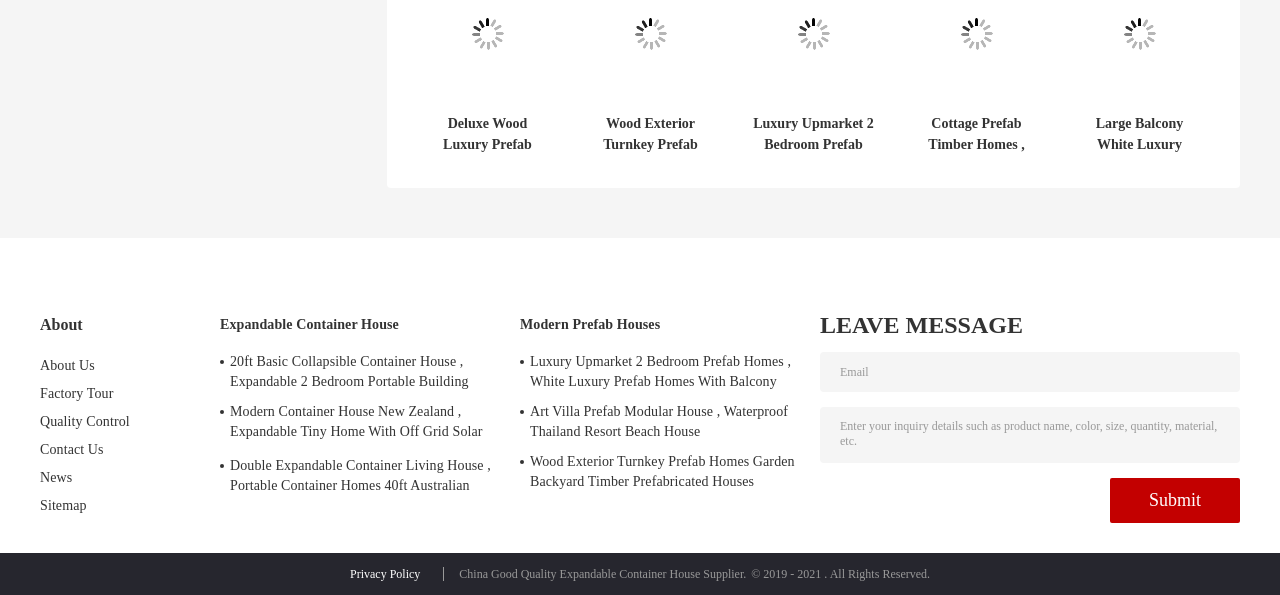Identify the bounding box coordinates of the clickable region required to complete the instruction: "Read the 'Privacy Policy'". The coordinates should be given as four float numbers within the range of 0 and 1, i.e., [left, top, right, bottom].

[0.273, 0.953, 0.328, 0.976]